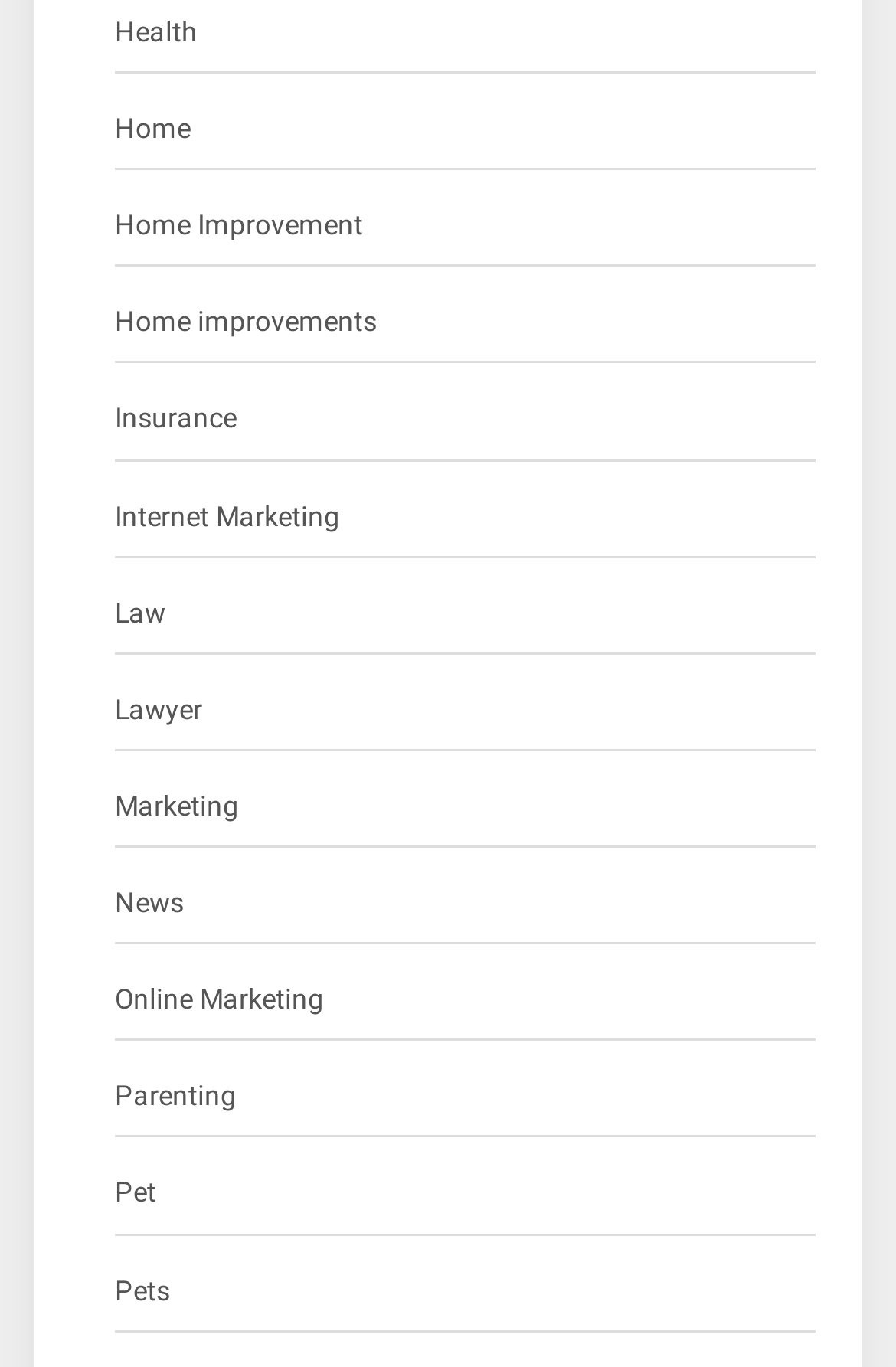How many categories are listed in total?
Please provide a single word or phrase based on the screenshot.

15